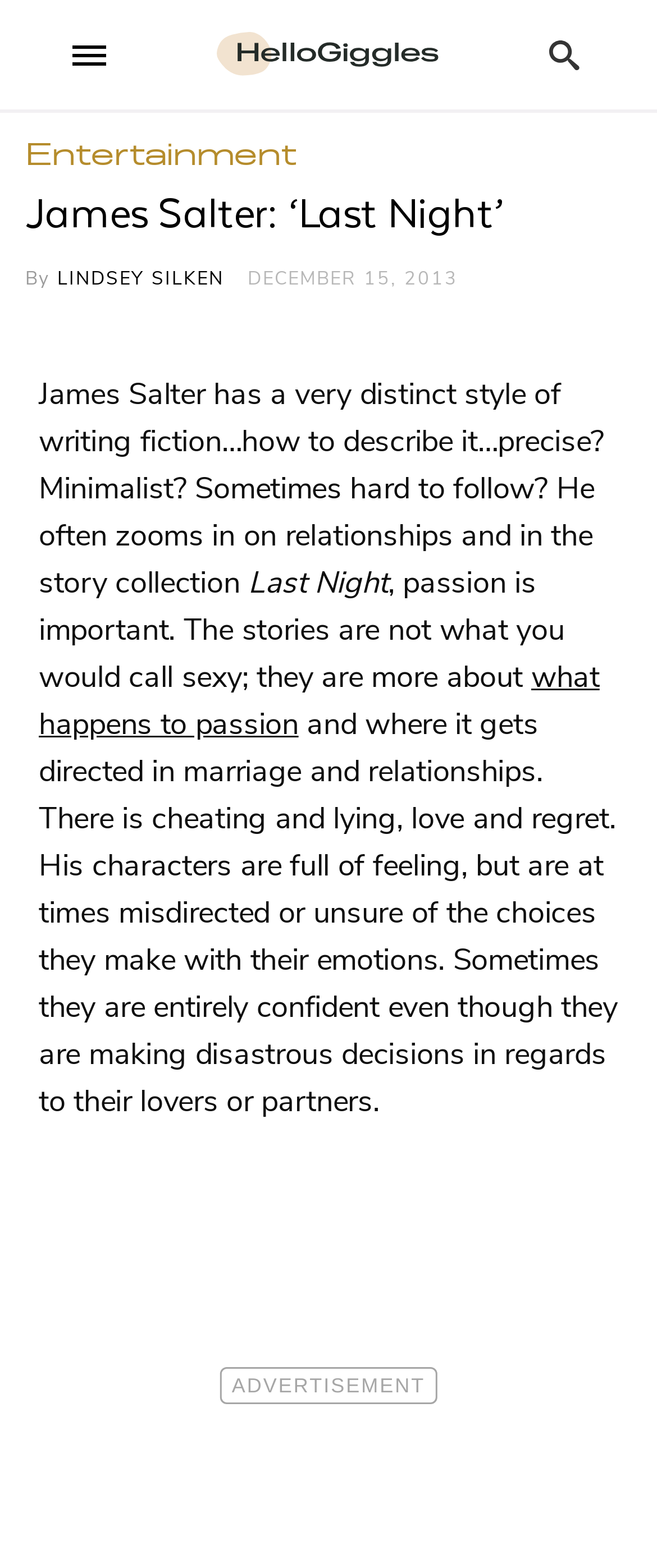What is the author's writing style?
Provide a detailed answer to the question using information from the image.

The author's writing style is described as precise and minimalist, which means that the author uses few words to convey a lot of meaning. This style is often hard to follow, but it allows the author to zoom in on relationships and emotions in the story.